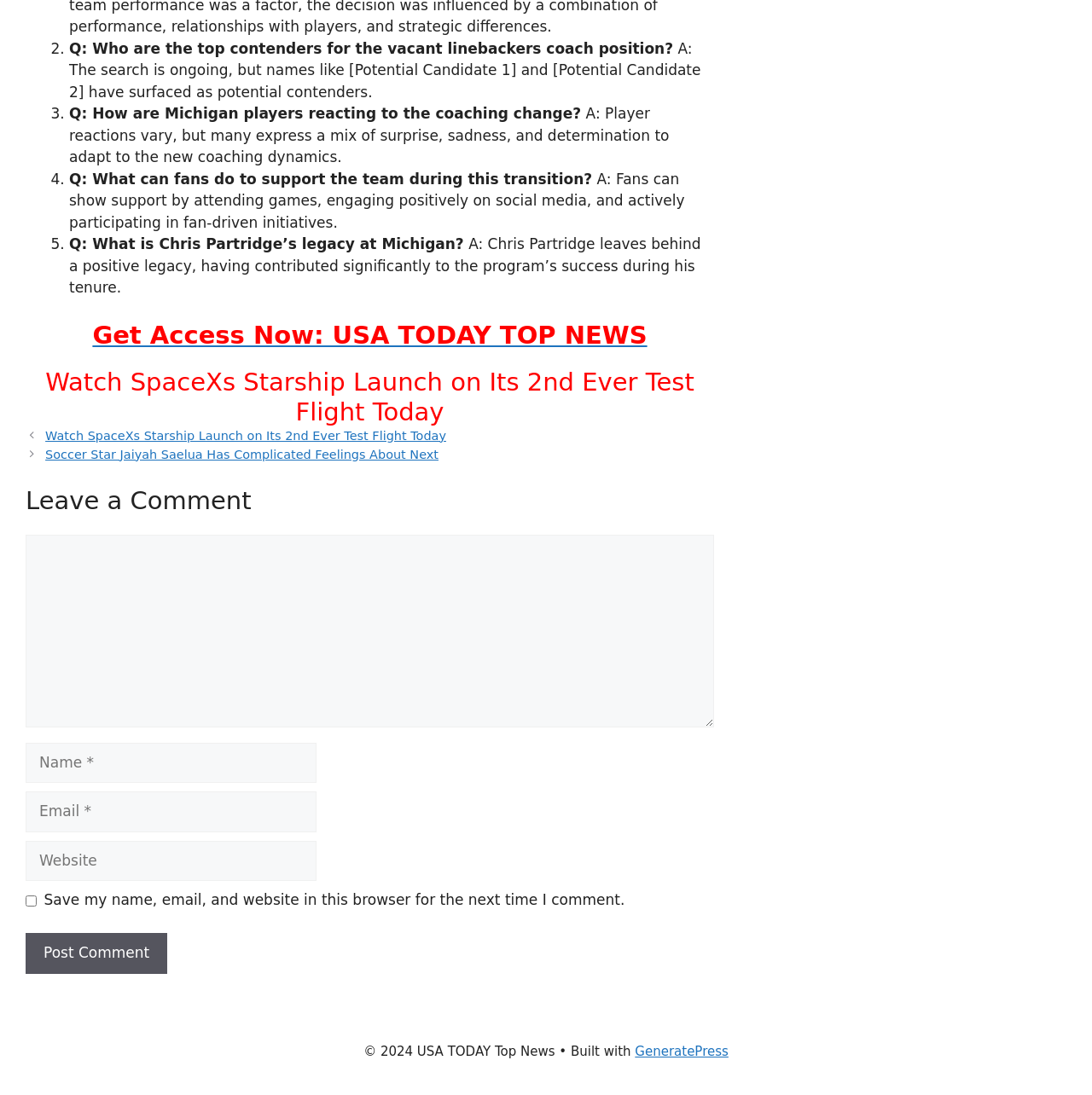How many links are there in the footer section?
Please provide a single word or phrase based on the screenshot.

2